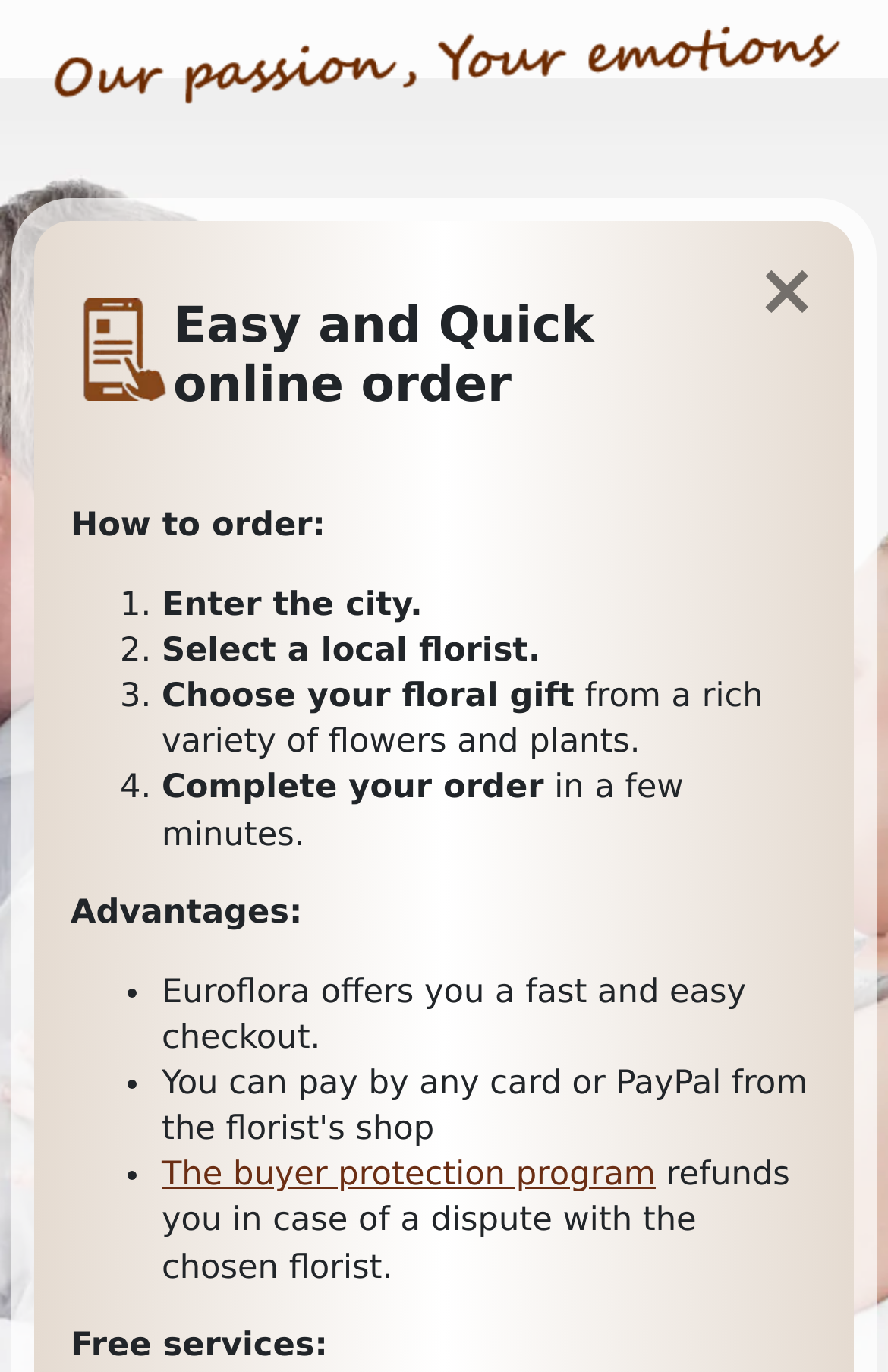Carefully examine the image and provide an in-depth answer to the question: What is one of the advantages of using Euroflora?

One of the advantages of using Euroflora is that it offers a fast and easy checkout, as stated in the static text 'Euroflora offers you a fast and easy checkout.'